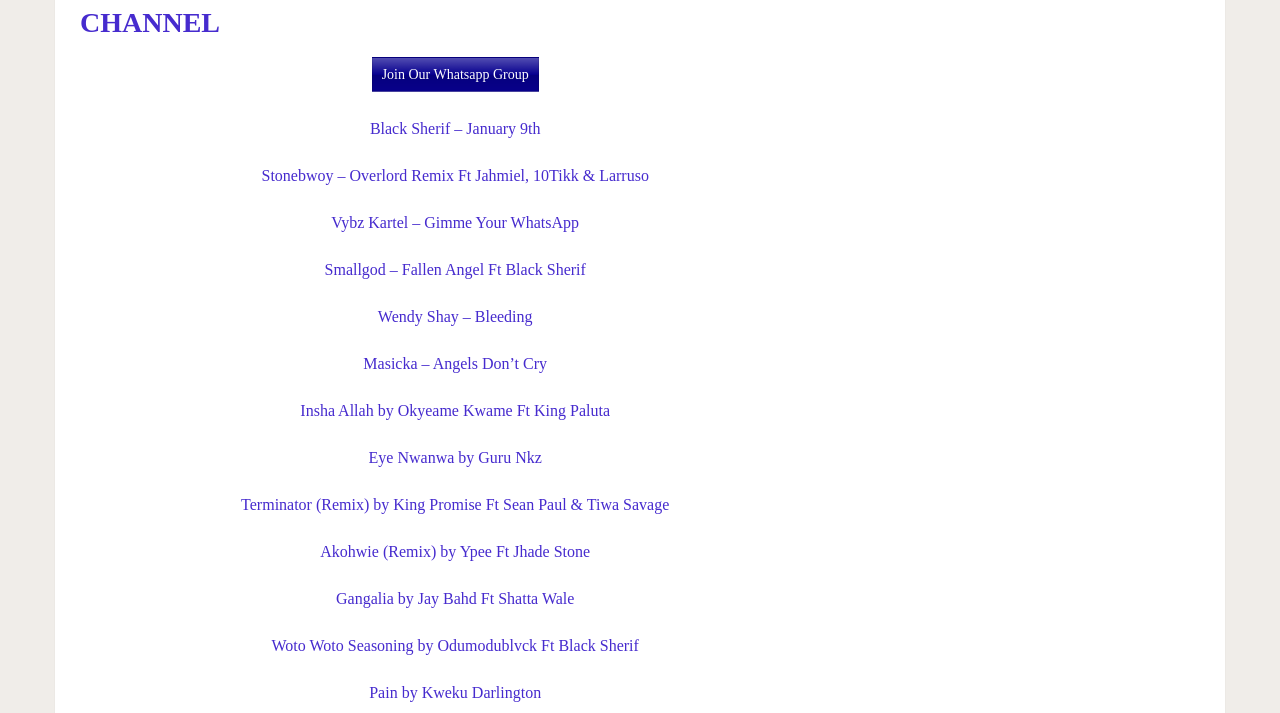Please identify the bounding box coordinates of the area I need to click to accomplish the following instruction: "Check out 'Pain by Kweku Darlington'".

[0.288, 0.96, 0.423, 0.984]